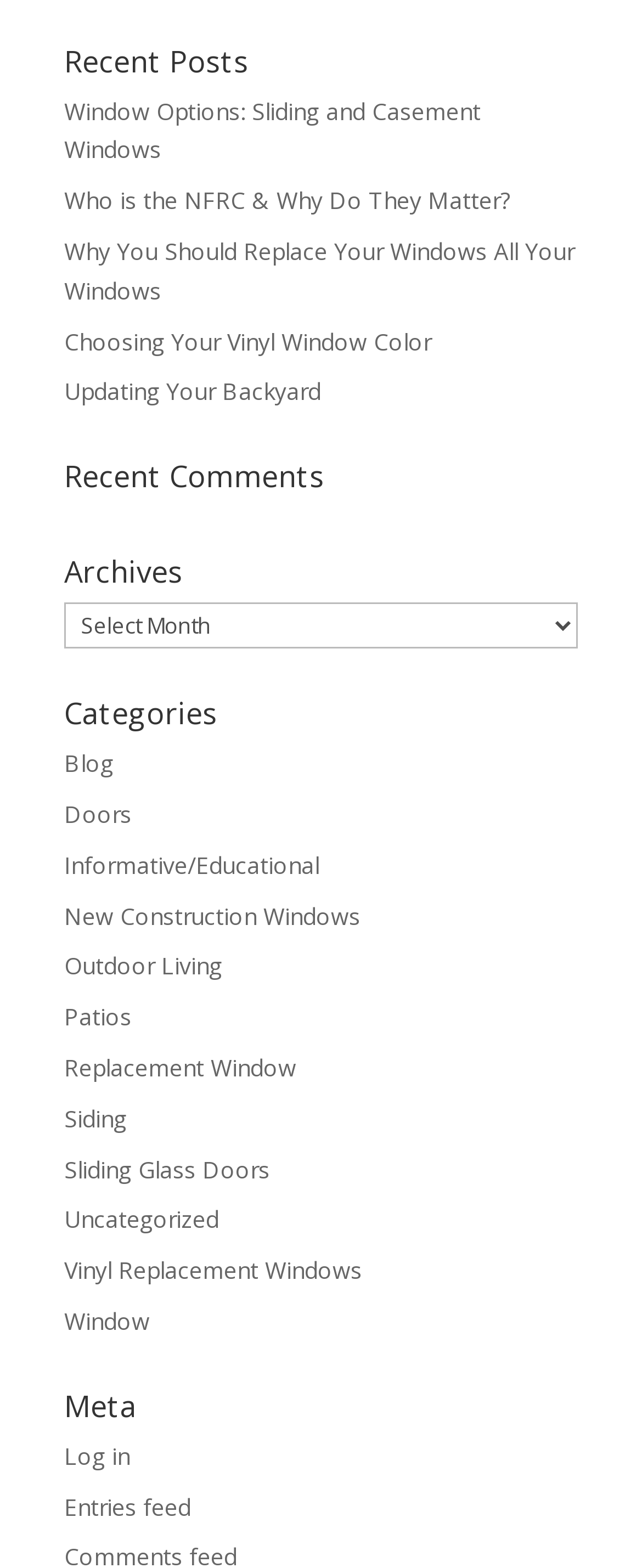Determine the bounding box coordinates for the area that needs to be clicked to fulfill this task: "Explore archives". The coordinates must be given as four float numbers between 0 and 1, i.e., [left, top, right, bottom].

[0.1, 0.384, 0.9, 0.414]